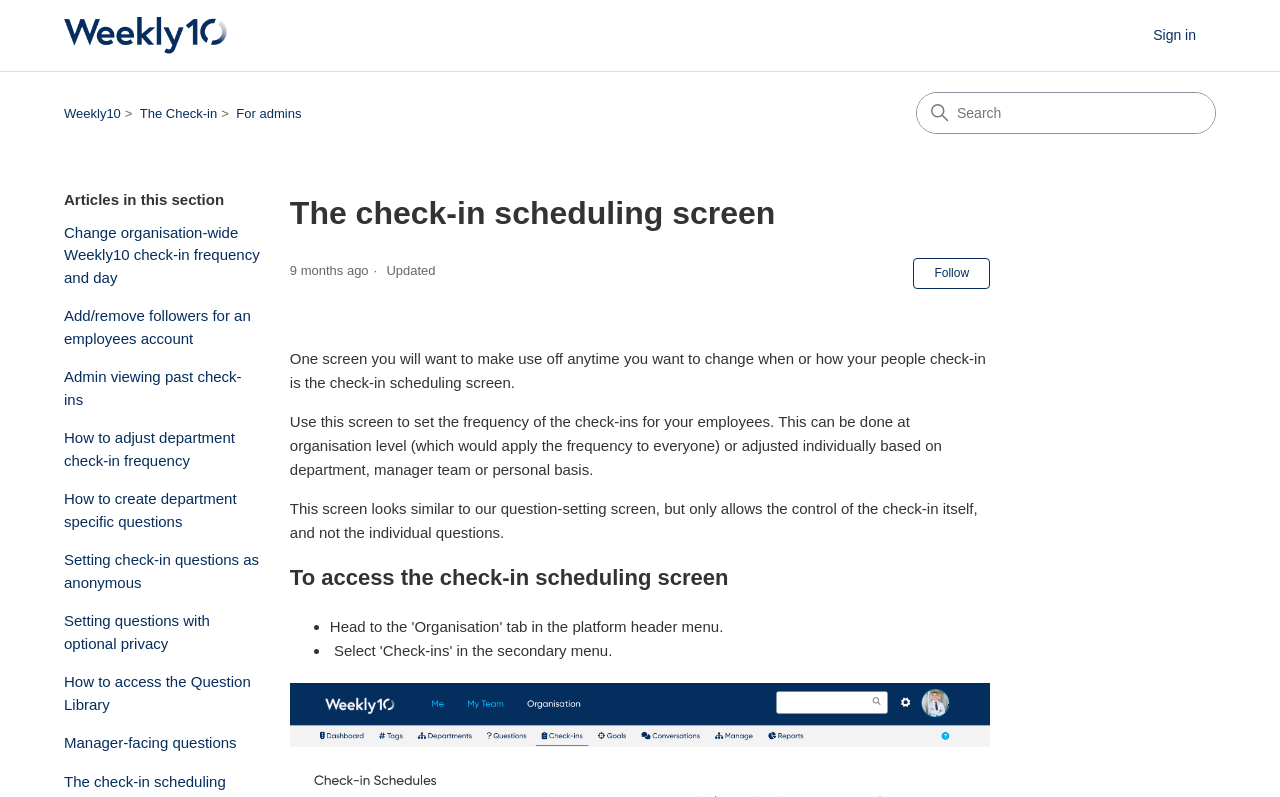What is the difference between the check-in scheduling screen and the question-setting screen?
Give a one-word or short-phrase answer derived from the screenshot.

Control of individual questions